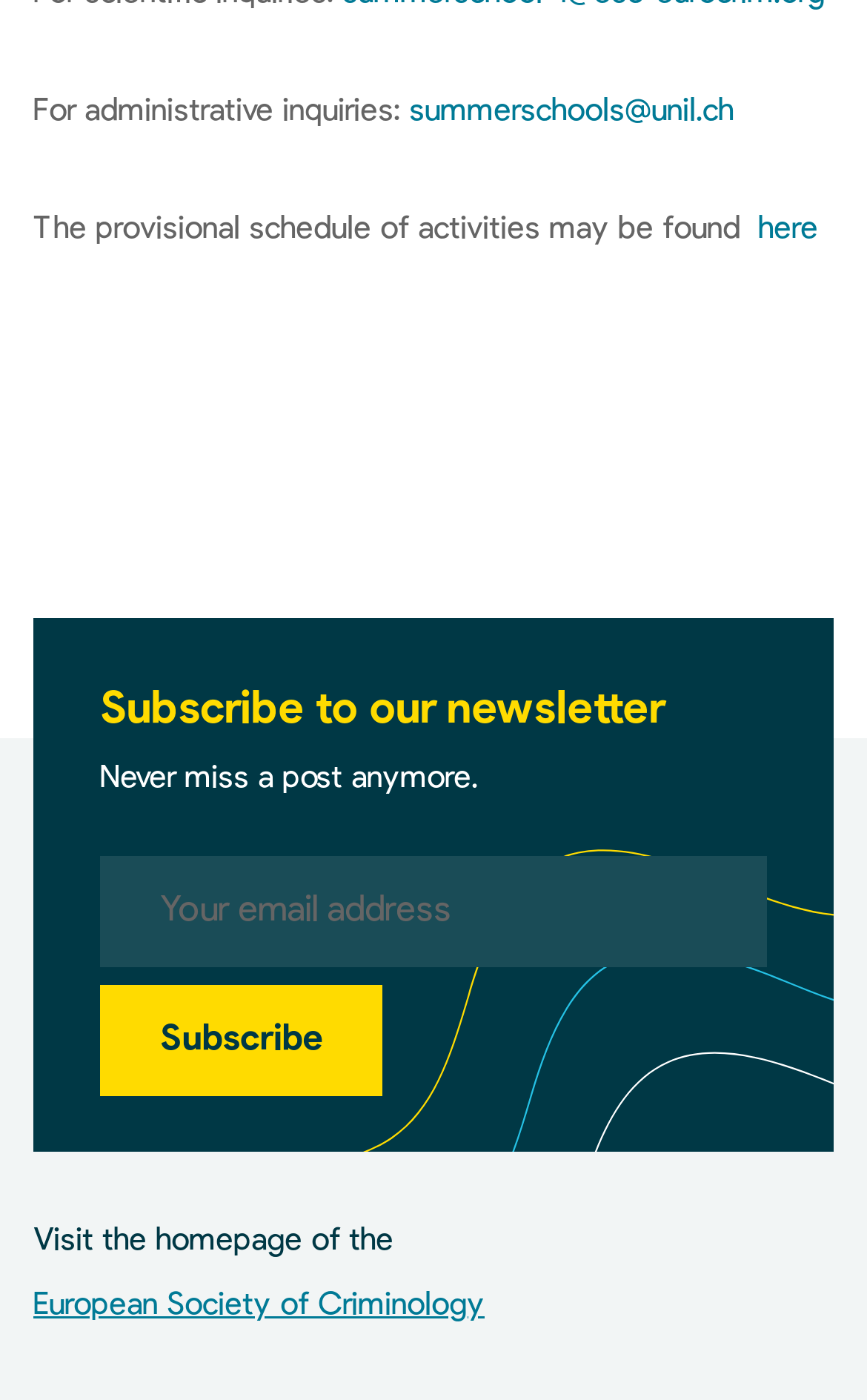Reply to the question with a brief word or phrase: What organization's homepage can I visit?

European Society of Criminology